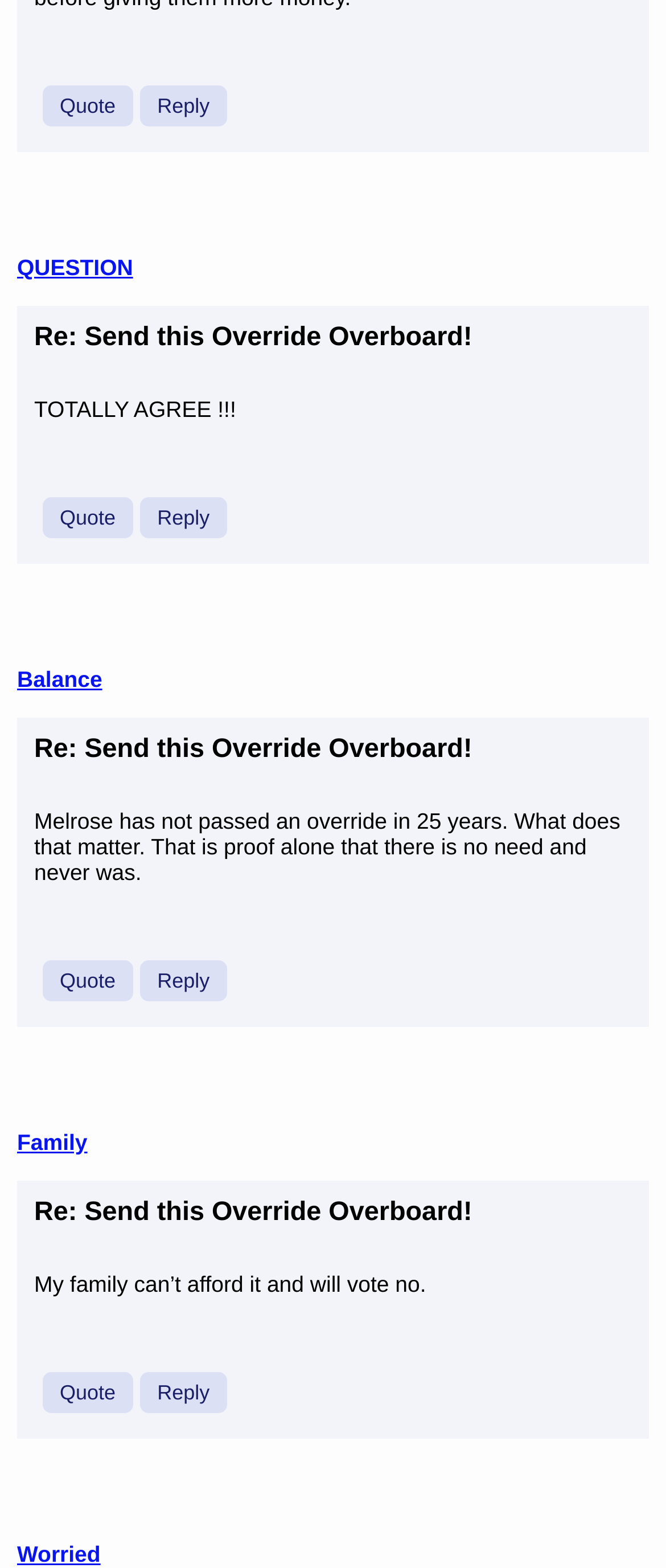Locate the bounding box coordinates of the clickable element to fulfill the following instruction: "View the 'QUESTION' thread". Provide the coordinates as four float numbers between 0 and 1 in the format [left, top, right, bottom].

[0.026, 0.162, 0.462, 0.179]